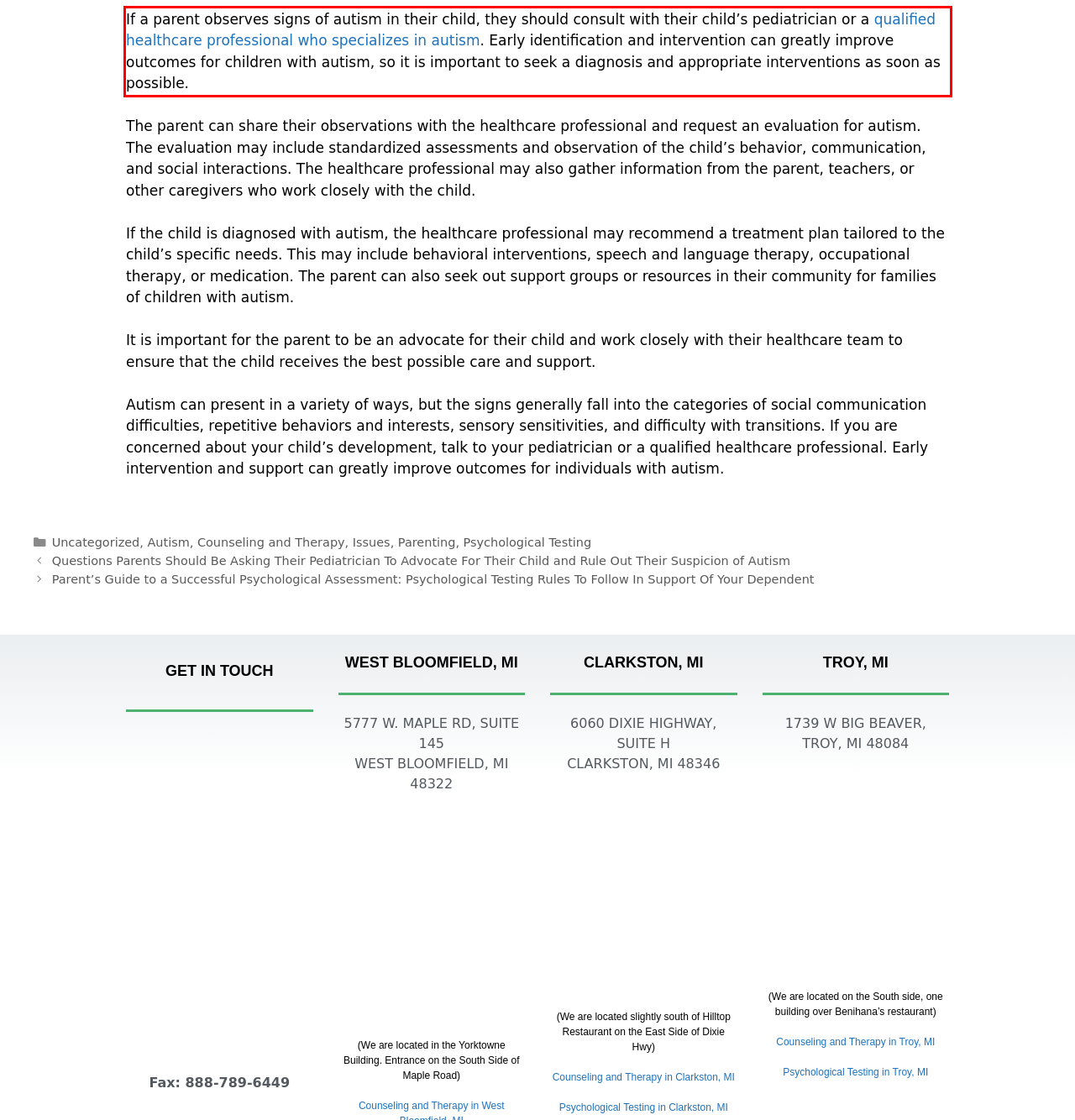You are given a webpage screenshot with a red bounding box around a UI element. Extract and generate the text inside this red bounding box.

If a parent observes signs of autism in their child, they should consult with their child’s pediatrician or a qualified healthcare professional who specializes in autism. Early identification and intervention can greatly improve outcomes for children with autism, so it is important to seek a diagnosis and appropriate interventions as soon as possible.